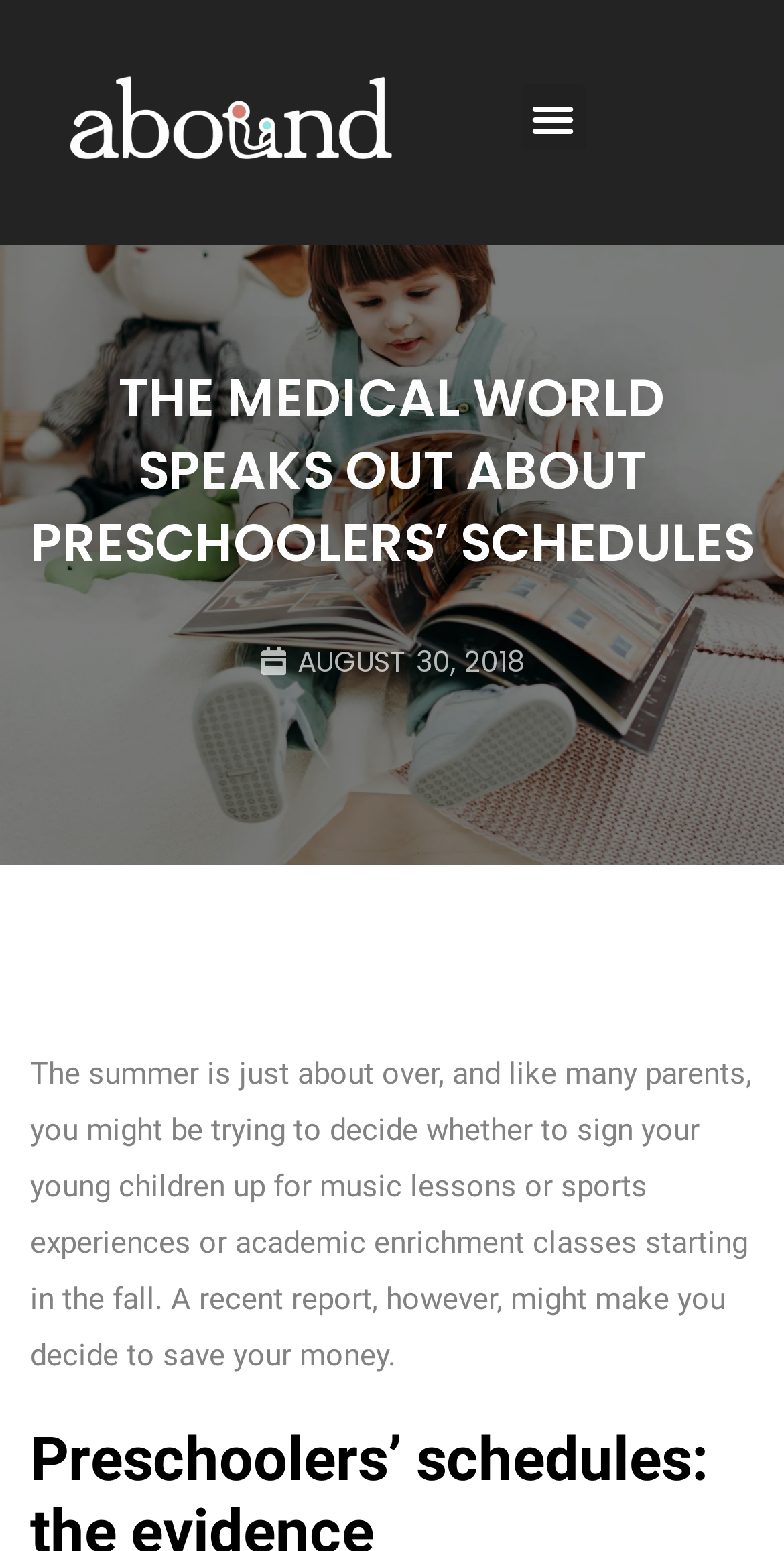Predict the bounding box coordinates for the UI element described as: "Menu". The coordinates should be four float numbers between 0 and 1, presented as [left, top, right, bottom].

[0.663, 0.054, 0.747, 0.097]